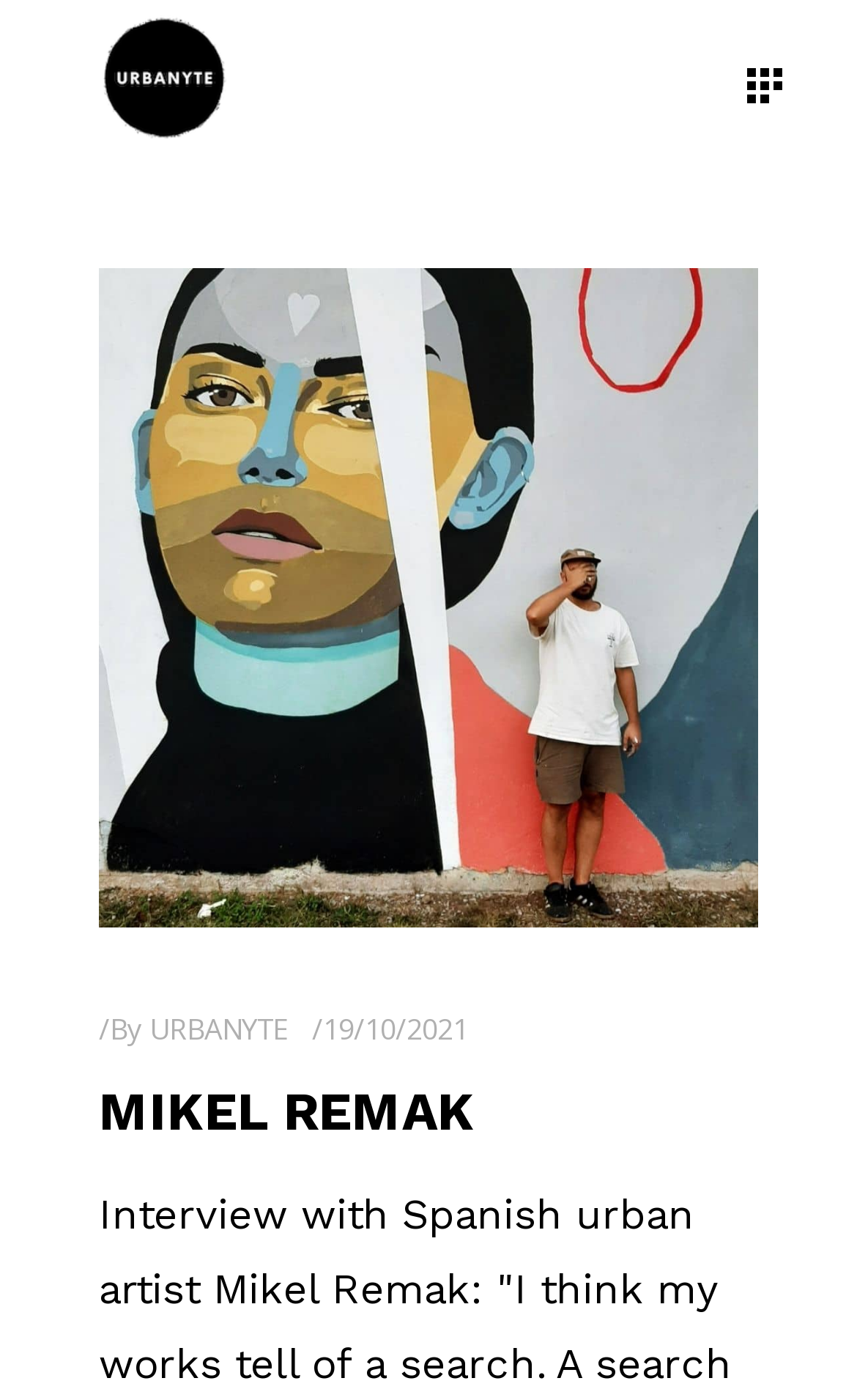Give a detailed account of the webpage's layout and content.

The webpage is an archive page for the muralist category on the URBANYTE website. At the top left corner, there is a mobile logo image, which is also a link. On the top right corner, there is another image, although its purpose is unclear. 

Below the top section, there is a prominent link with the text "MIKEL REMAK" that spans most of the width of the page. This link is also a heading, indicating that it is a title for the content that follows. 

To the right of the "MIKEL REMAK" link, there are three smaller links in a row. The first link has the text "By", the second link has the text "URBANYTE", and the third link has the date "19/10/2021". These links are positioned near the bottom of the page, suggesting that they may be related to the authorship or publication date of the content.